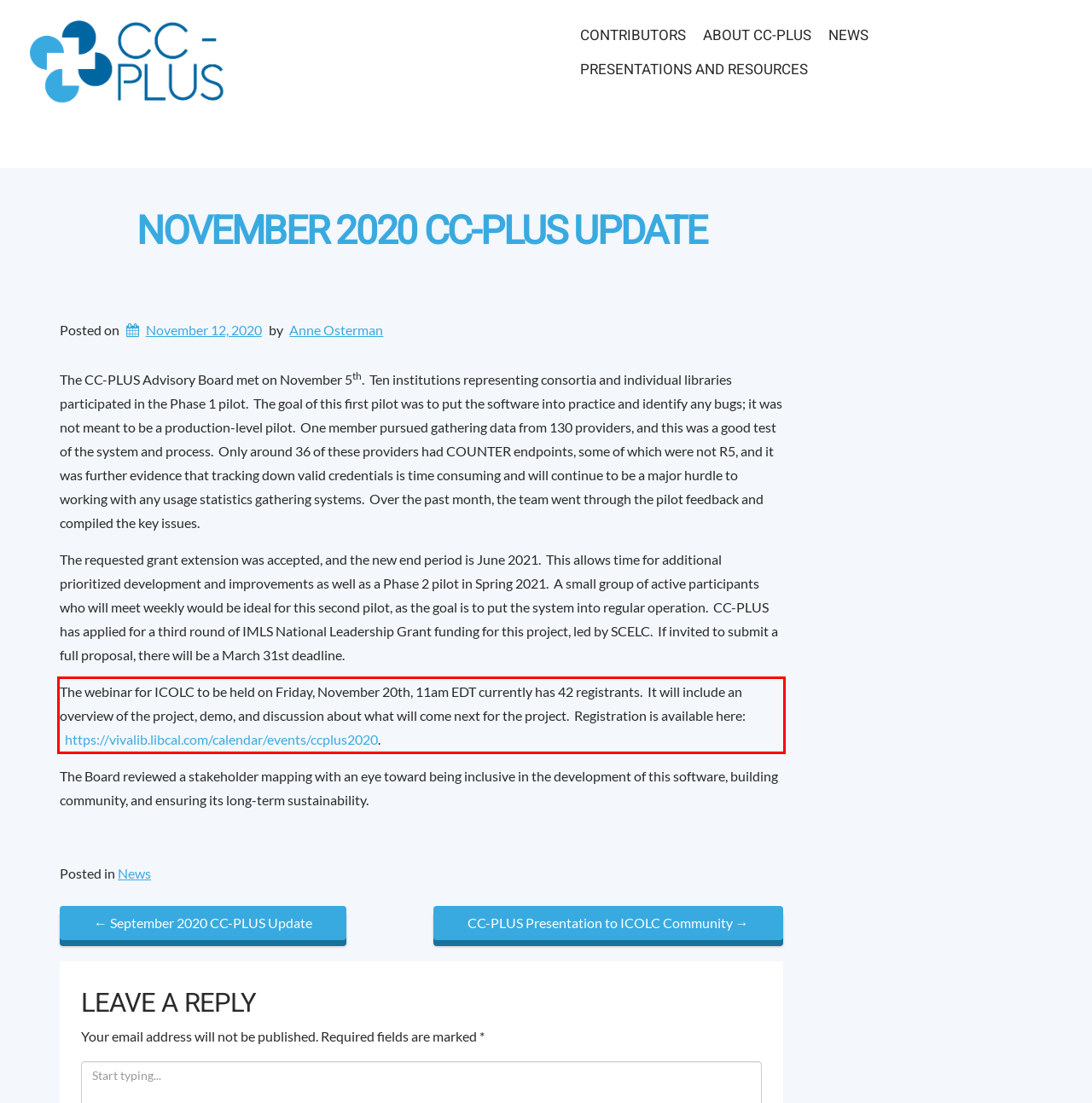Given a screenshot of a webpage, locate the red bounding box and extract the text it encloses.

The webinar for ICOLC to be held on Friday, November 20th, 11am EDT currently has 42 registrants. It will include an overview of the project, demo, and discussion about what will come next for the project. Registration is available here: https://vivalib.libcal.com/calendar/events/ccplus2020.